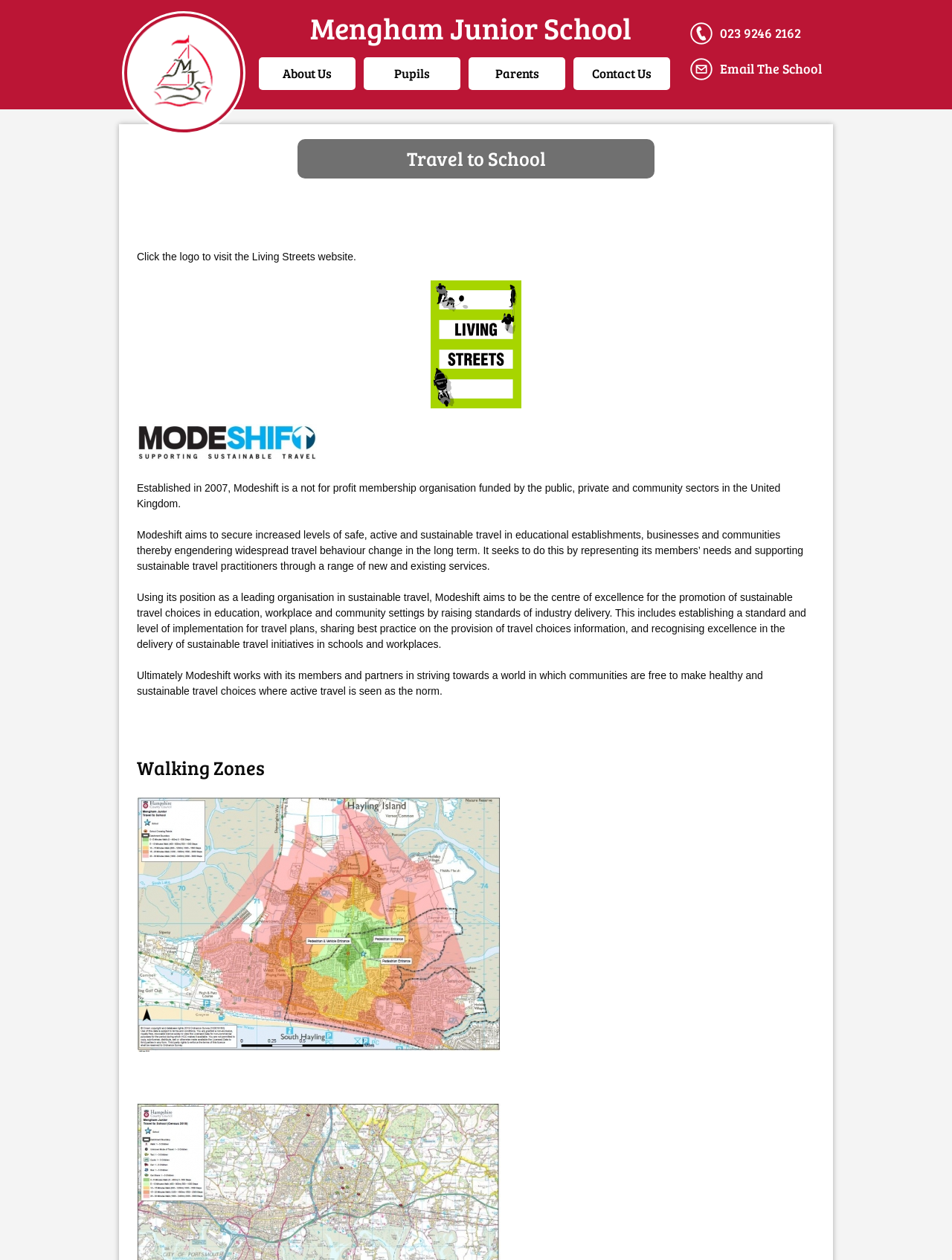What is the name of the school?
Refer to the image and offer an in-depth and detailed answer to the question.

Based on the webpage, I can see that the root element is 'Travel to School | Mengham Junior School', which suggests that the webpage is related to Mengham Junior School. Therefore, the name of the school is Mengham Junior School.